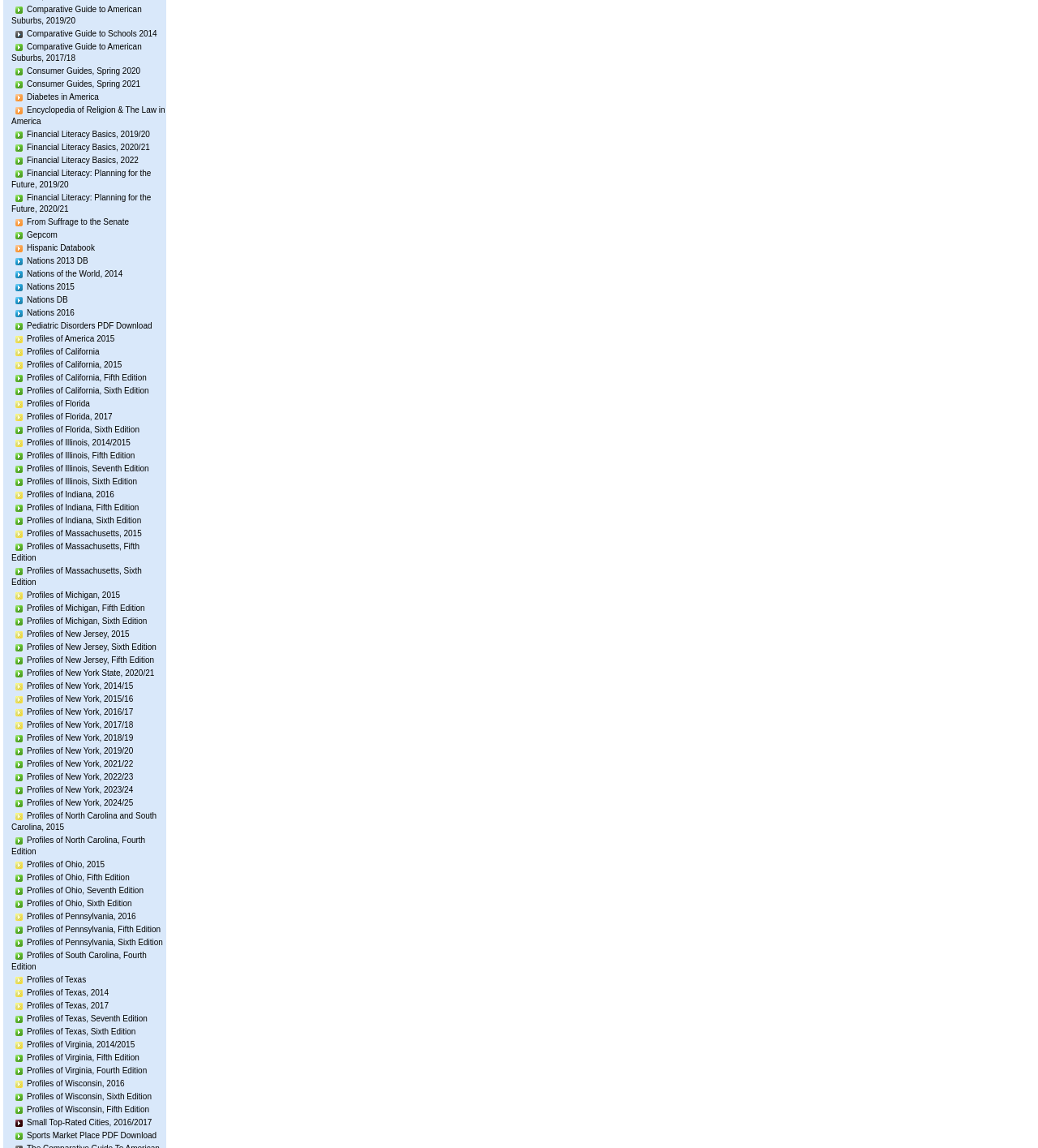Predict the bounding box coordinates of the area that should be clicked to accomplish the following instruction: "Explore Financial Literacy Basics, 2019/20". The bounding box coordinates should consist of four float numbers between 0 and 1, i.e., [left, top, right, bottom].

[0.026, 0.113, 0.144, 0.121]